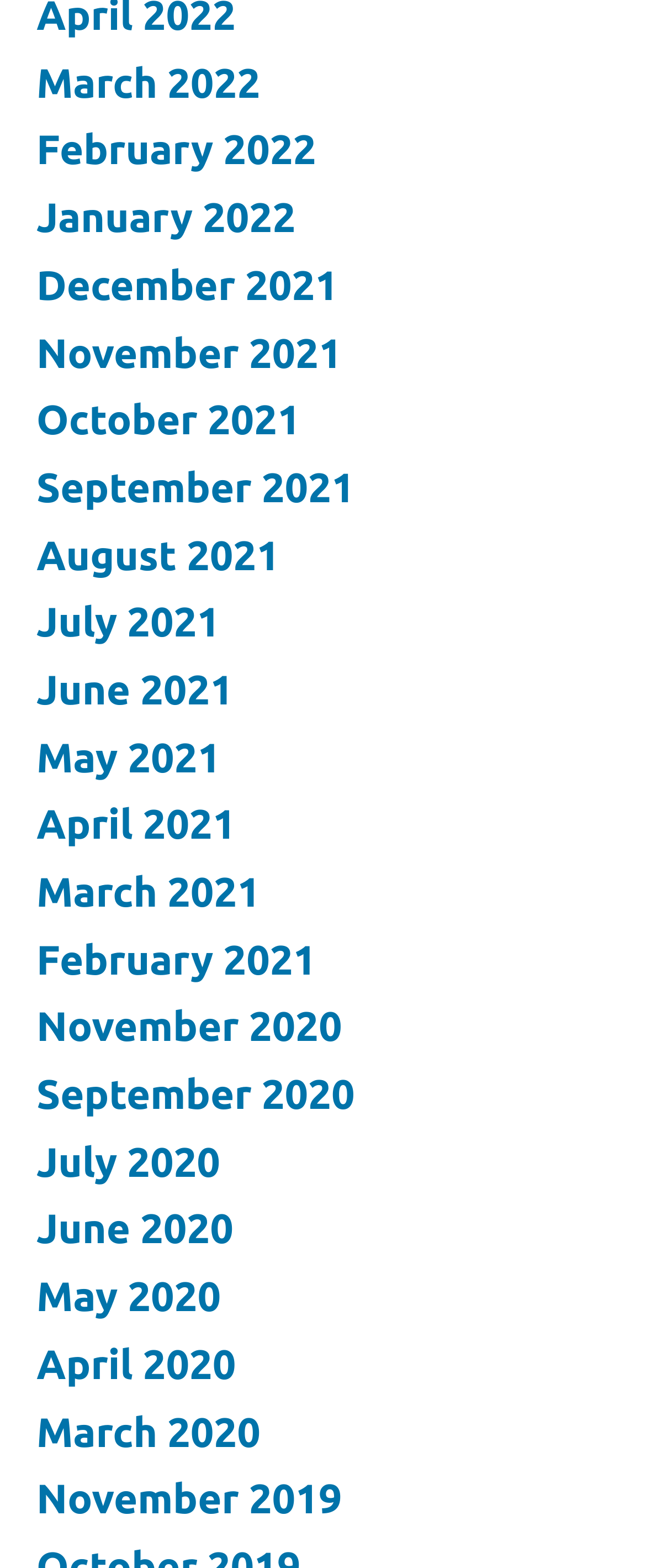Respond to the following question using a concise word or phrase: 
How many links are available for the year 2020?

3